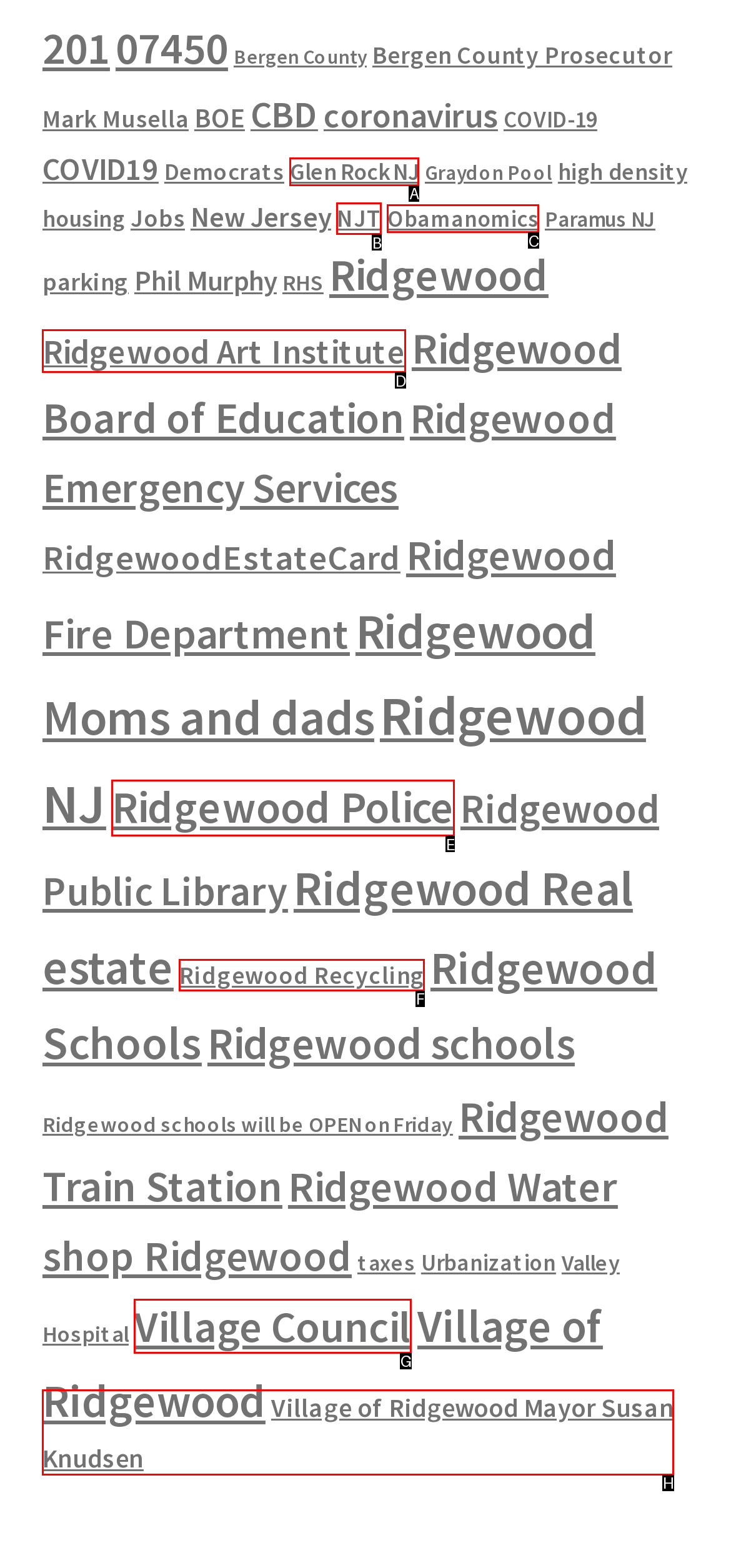Identify the letter corresponding to the UI element that matches this description: Glen Rock NJ
Answer using only the letter from the provided options.

A